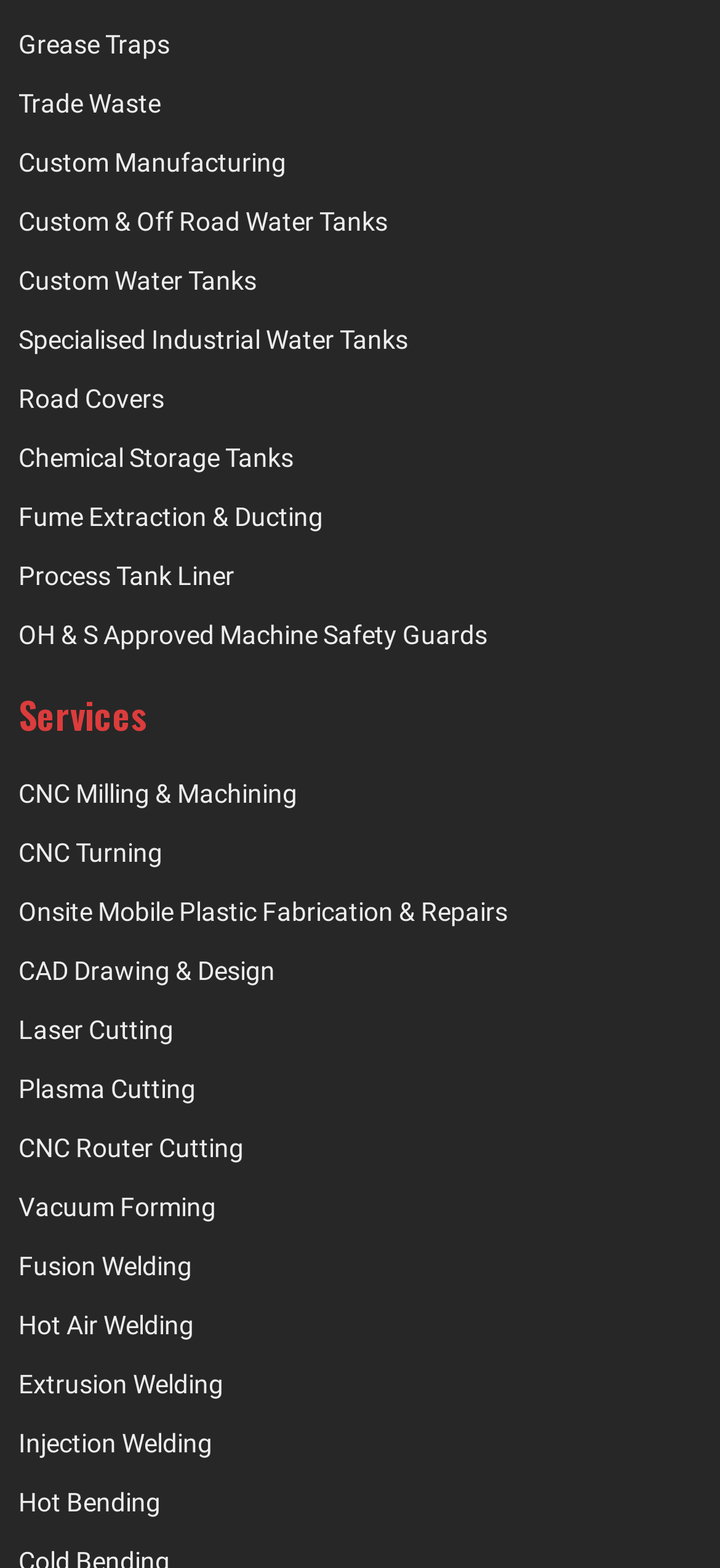Use one word or a short phrase to answer the question provided: 
How many types of water tanks are listed?

3